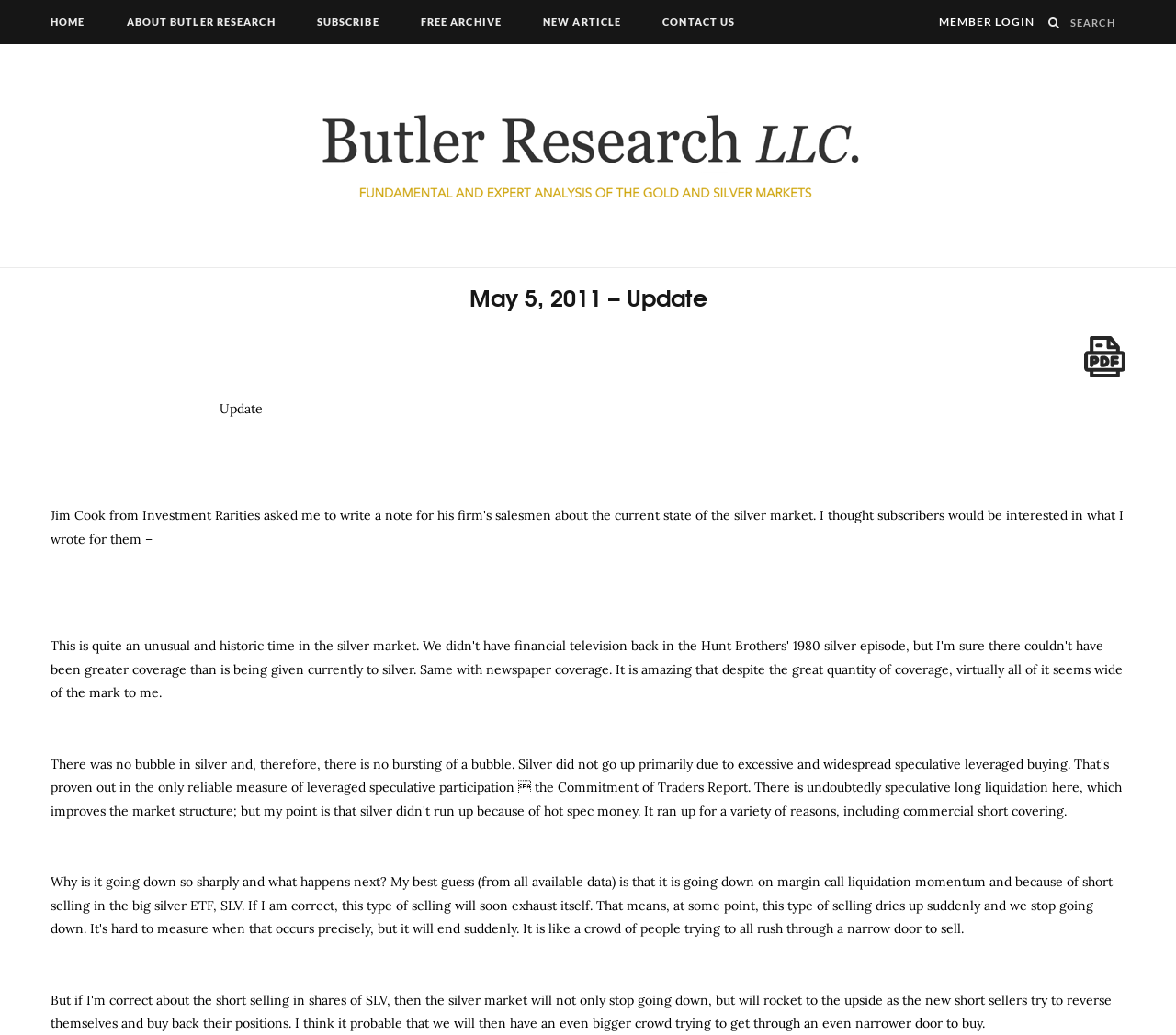Identify and extract the main heading from the webpage.

May 5, 2011 – Update